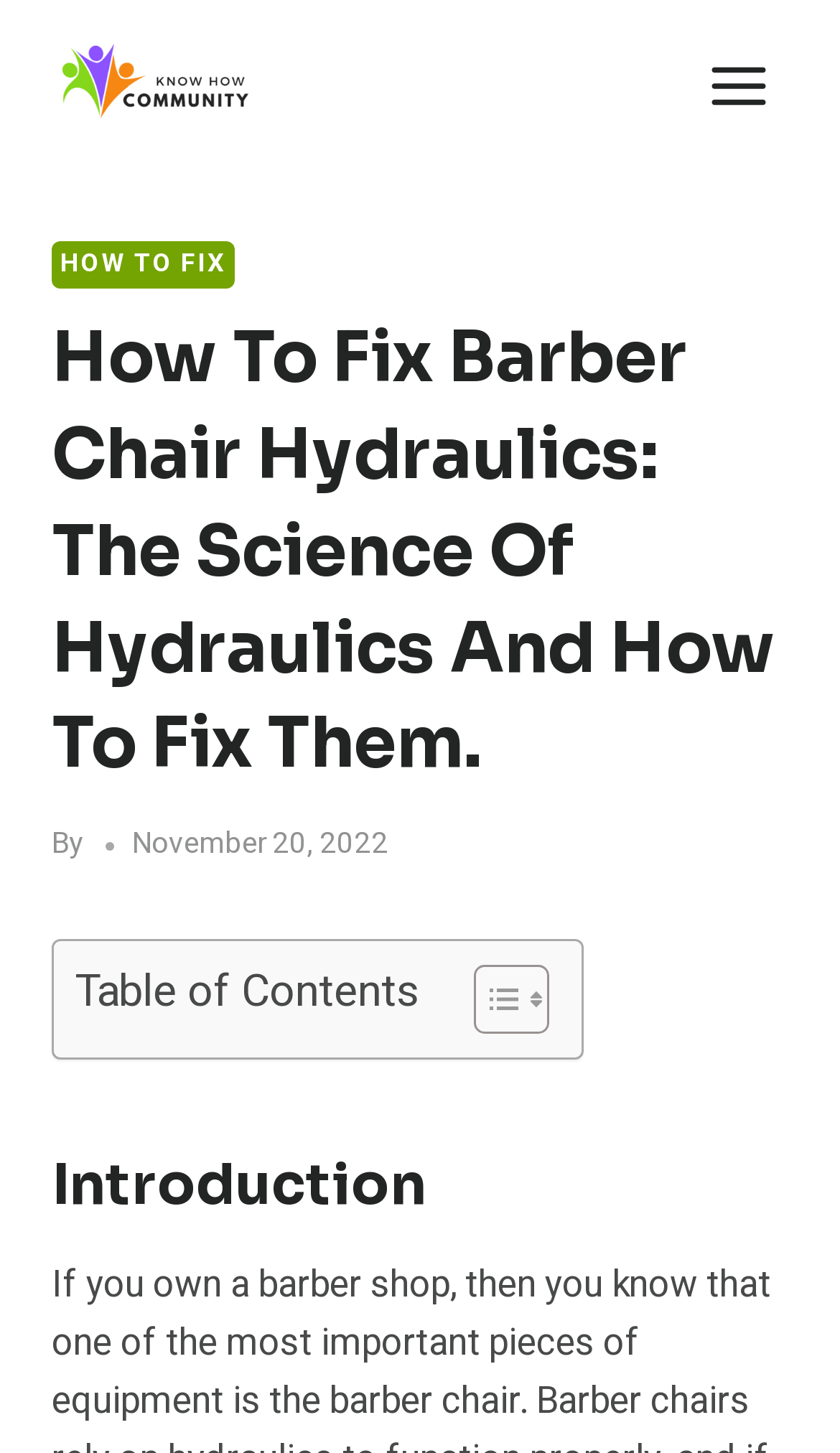From the webpage screenshot, identify the region described by Toggle. Provide the bounding box coordinates as (top-left x, top-left y, bottom-right x, bottom-right y), with each value being a floating point number between 0 and 1.

[0.526, 0.662, 0.641, 0.712]